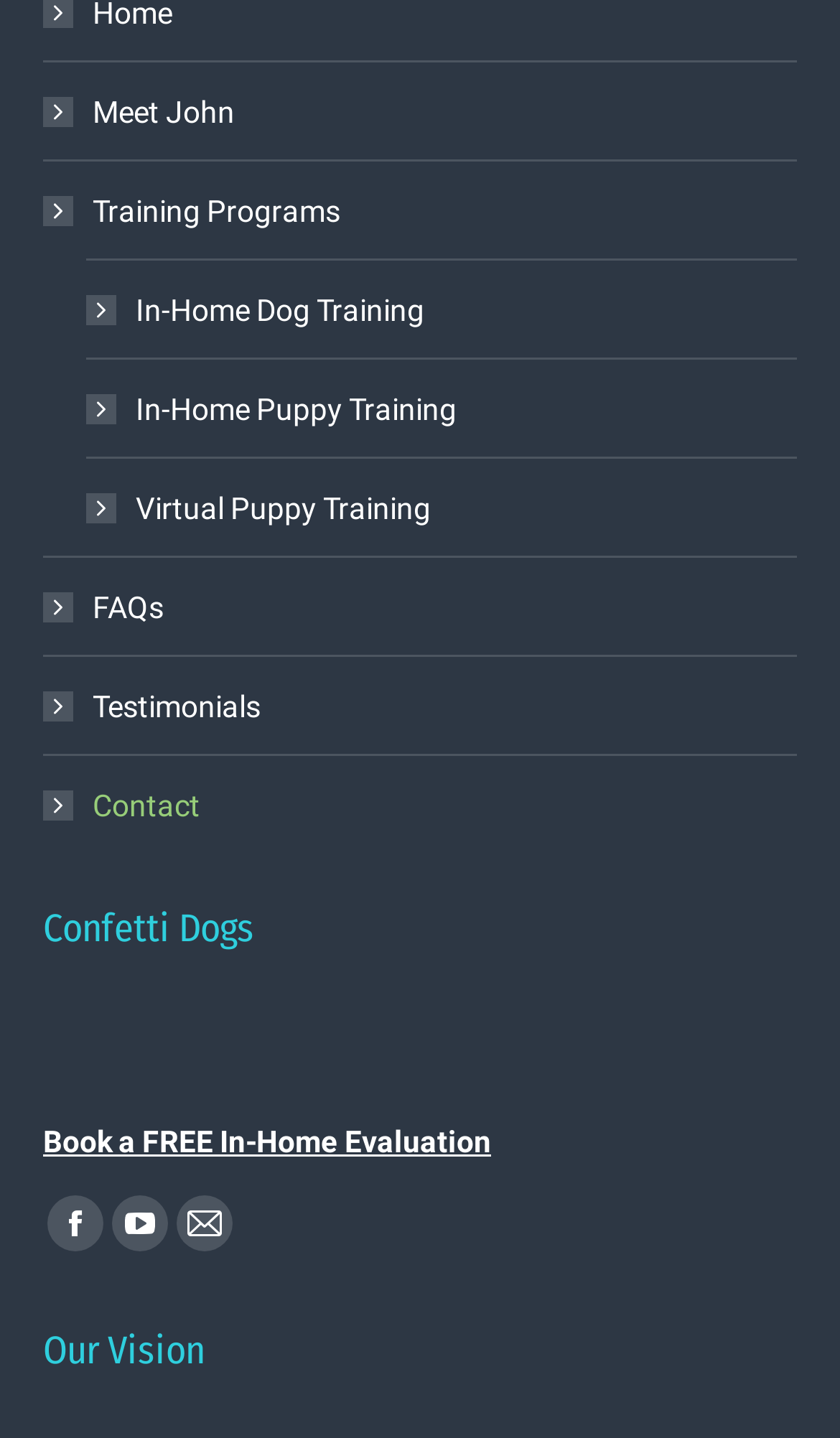What is the theme of the image on the webpage?
Answer the question with just one word or phrase using the image.

Dog